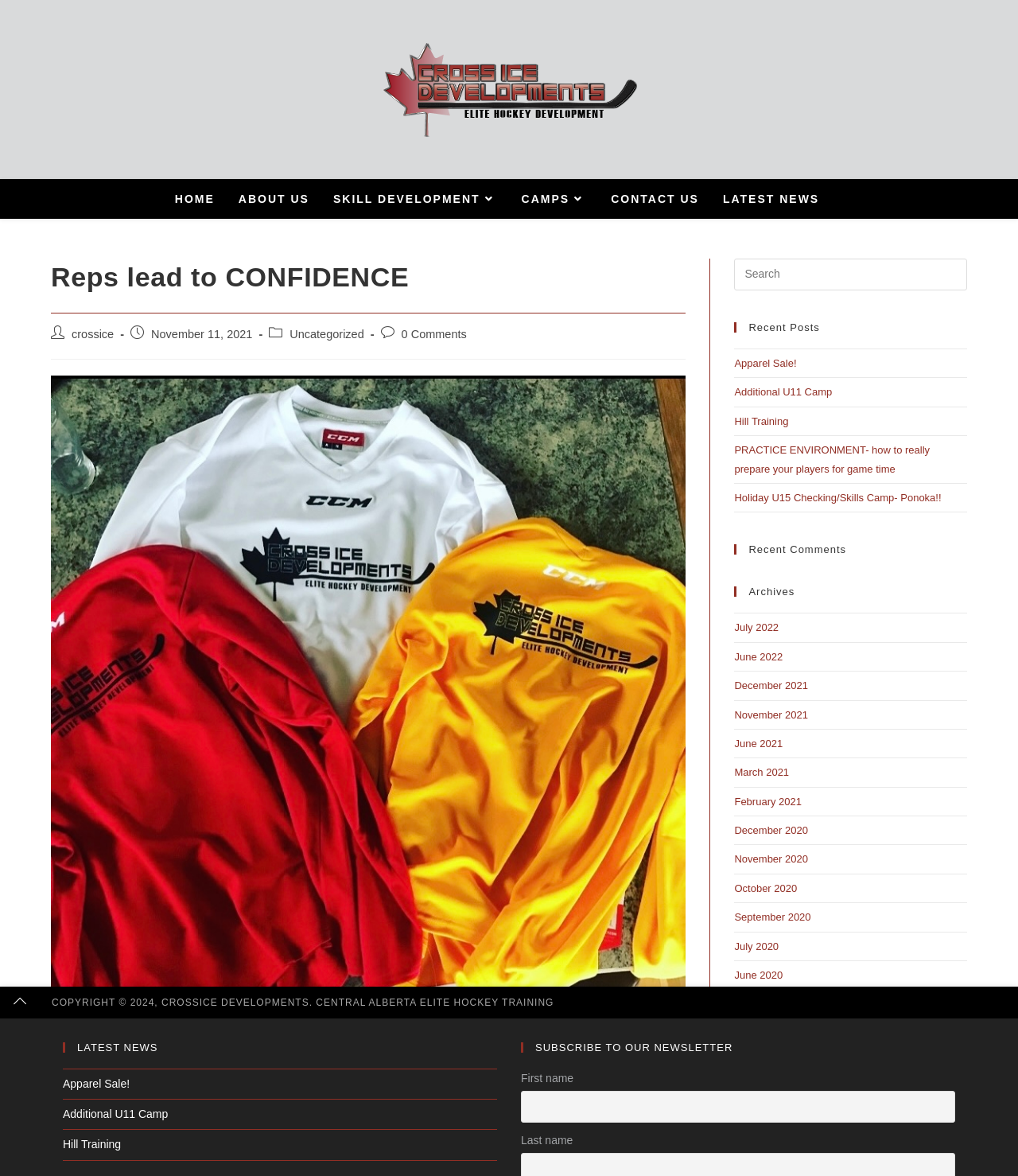Please determine the bounding box coordinates of the element to click in order to execute the following instruction: "Search this website". The coordinates should be four float numbers between 0 and 1, specified as [left, top, right, bottom].

[0.721, 0.22, 0.95, 0.247]